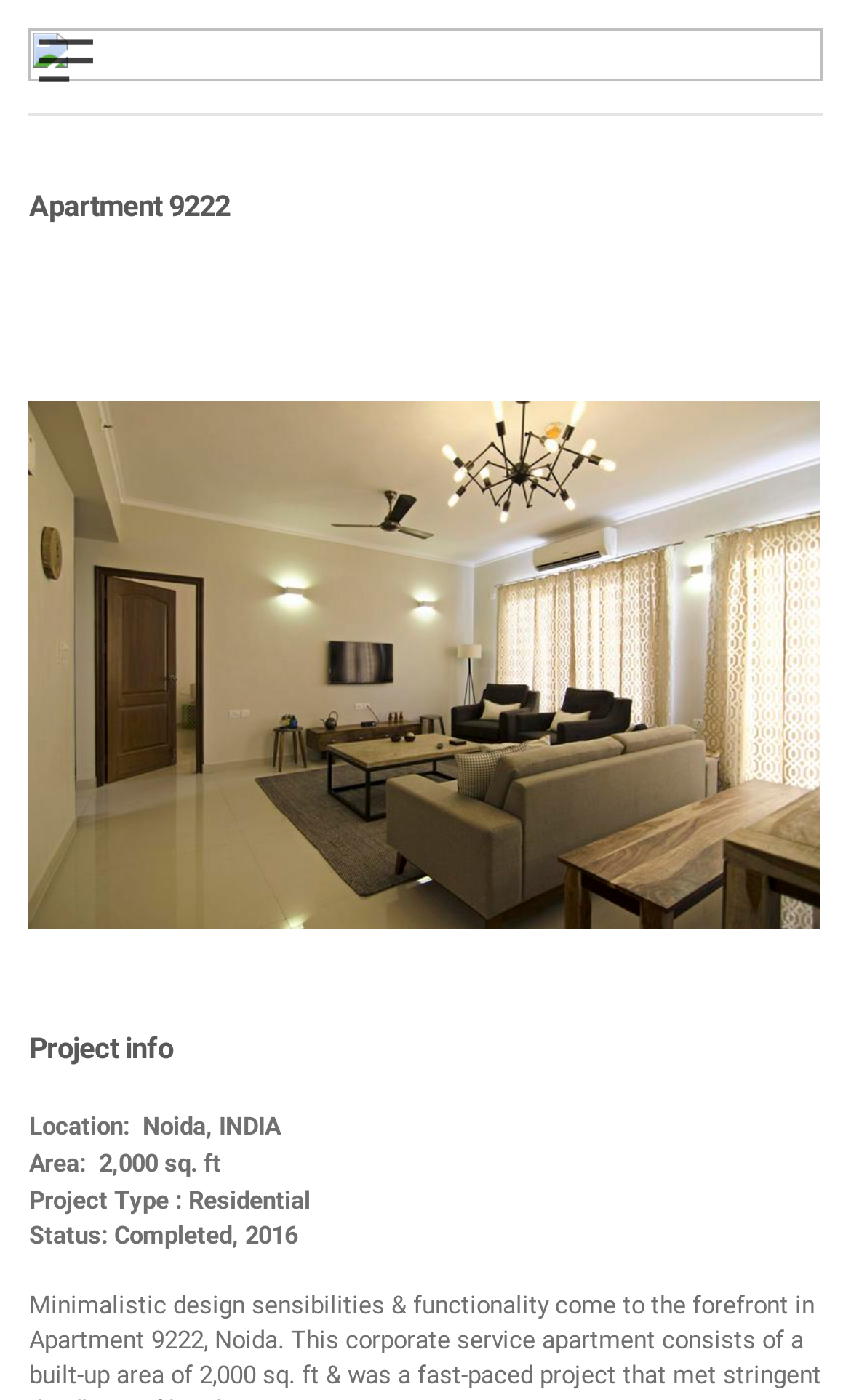What is the project type of Apartment 9222?
Based on the image, give a concise answer in the form of a single word or short phrase.

Residential